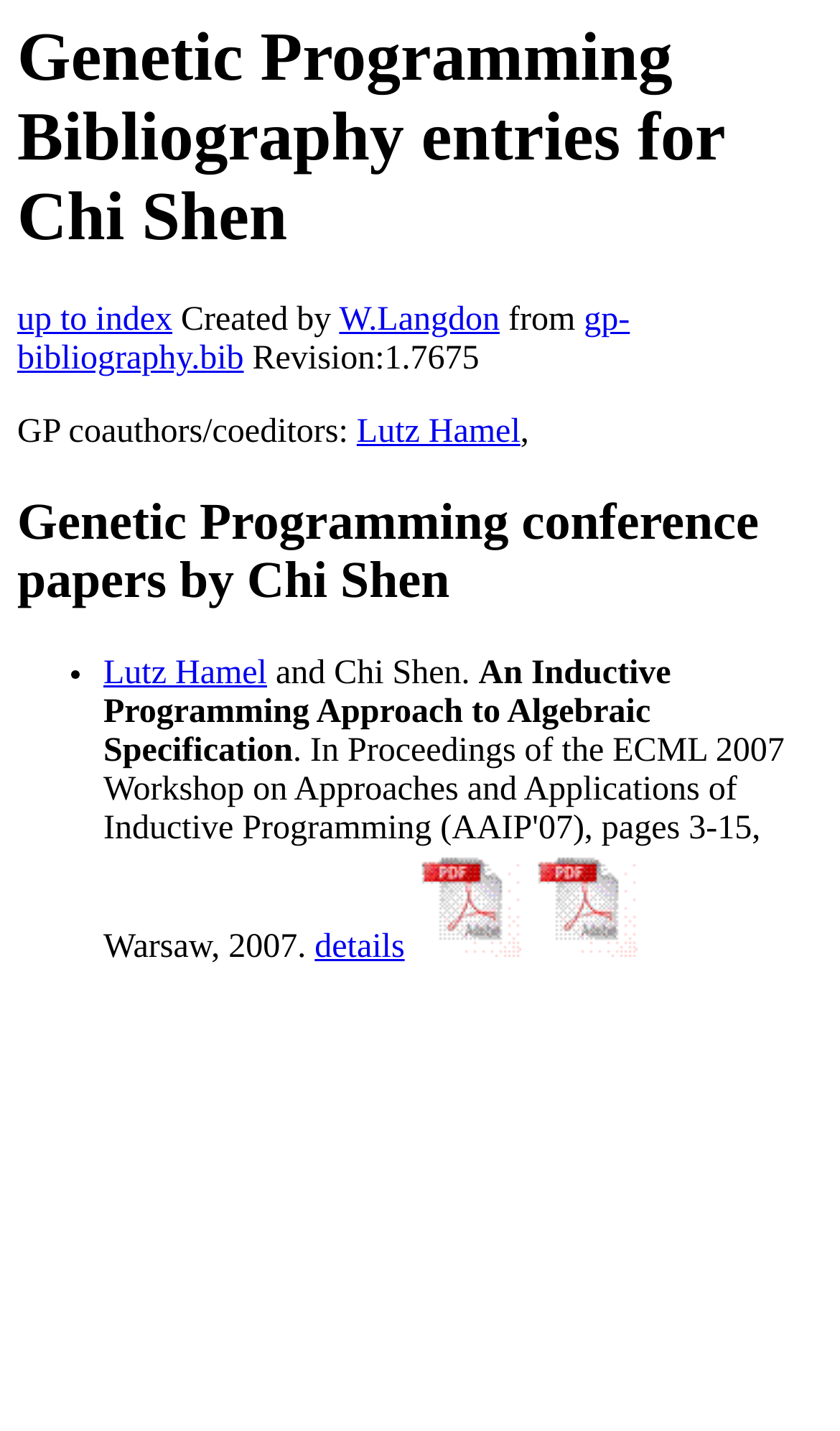Please locate the bounding box coordinates for the element that should be clicked to achieve the following instruction: "check coauthor Lutz Hamel's page". Ensure the coordinates are given as four float numbers between 0 and 1, i.e., [left, top, right, bottom].

[0.425, 0.29, 0.619, 0.315]